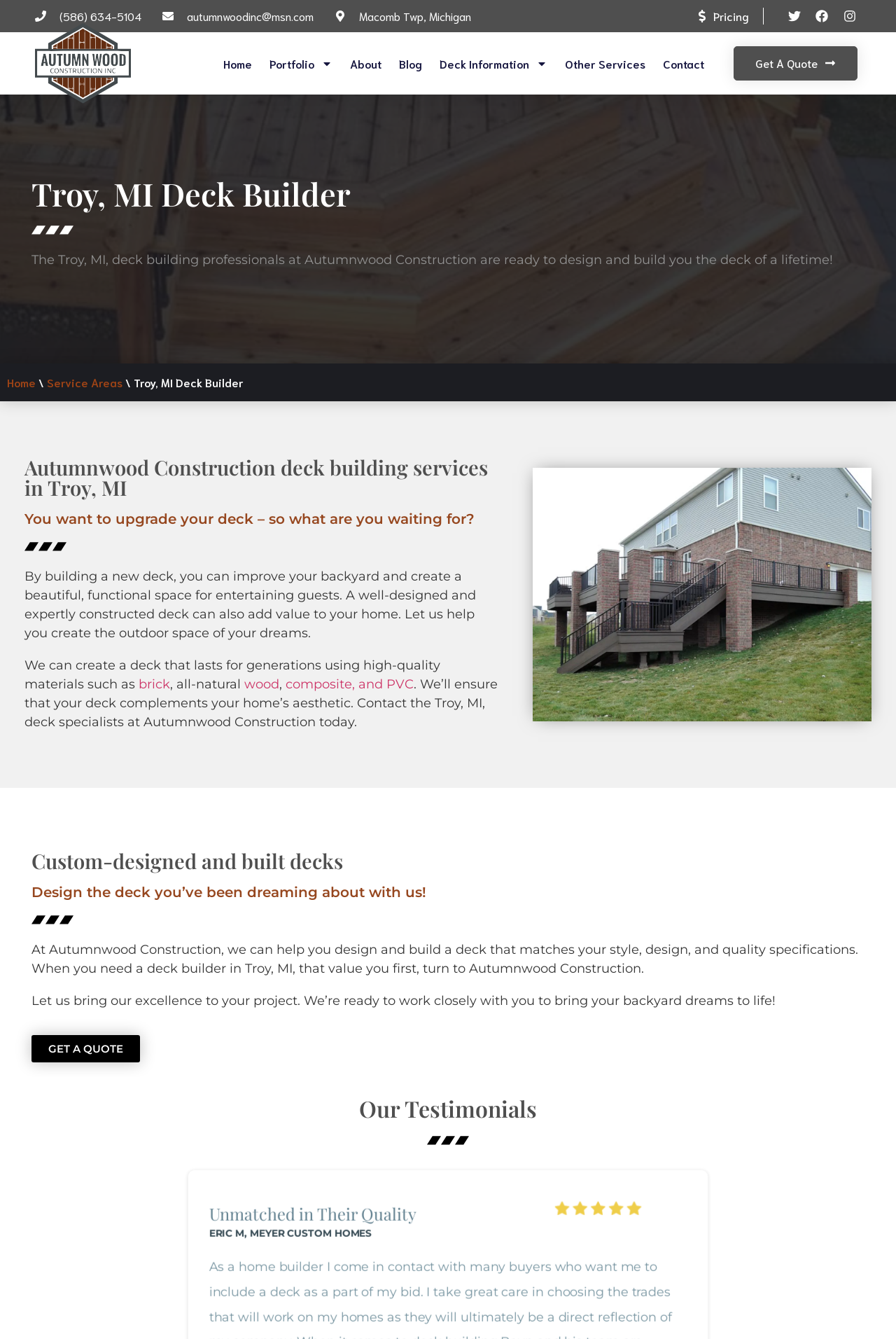What can Autumnwood Construction help with?
Please answer the question with a detailed response using the information from the screenshot.

I found this information by reading the paragraph that starts with 'At Autumnwood Construction, we can help you design and build a deck that matches your style, design, and quality specifications.'. This paragraph explains what Autumnwood Construction can help with, which is designing and building a deck.